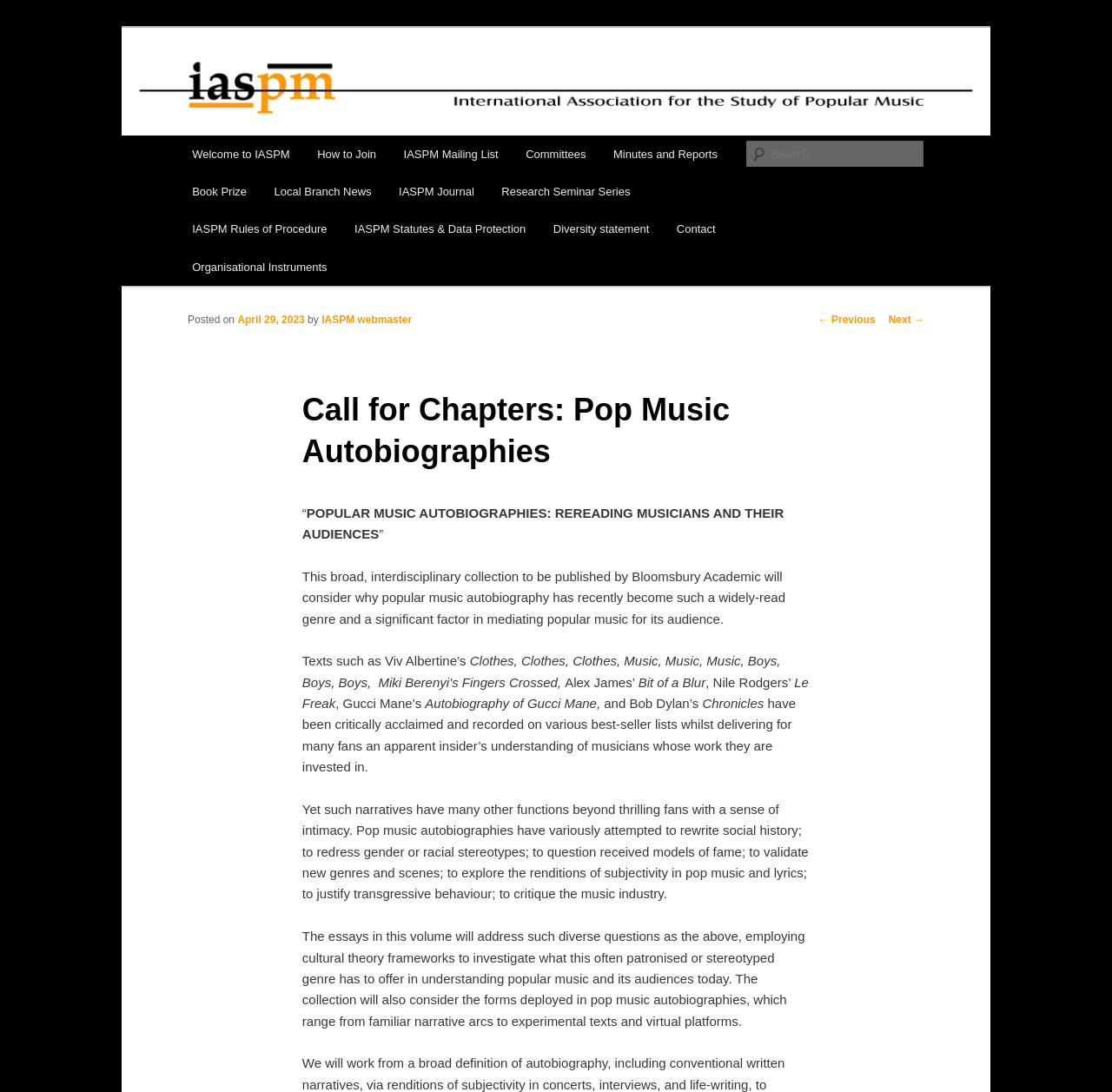What is the purpose of the webpage?
Please answer using one word or phrase, based on the screenshot.

Call for Chapters